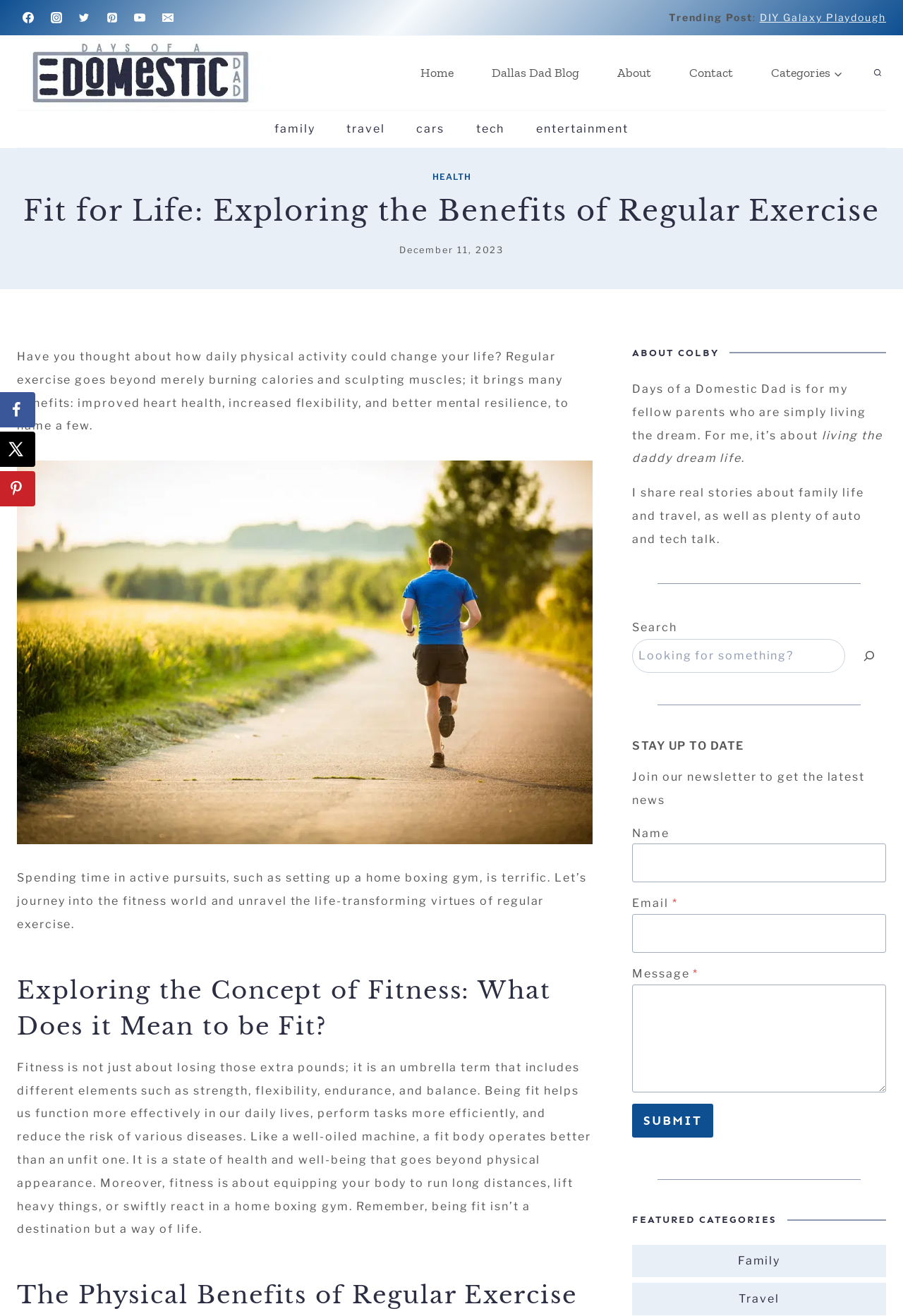Deliver a detailed narrative of the webpage's visual and textual elements.

This webpage is about fitness and exercise, with a focus on the benefits of regular physical activity. At the top, there are social media links, including Facebook, Instagram, Twitter, Pinterest, YouTube, and Email, each accompanied by a small icon. Below these links, there is a navigation menu with options like Home, Dallas Dad Blog, About, Contact, and Categories.

The main content of the page is divided into sections. The first section has a heading "Fit for Life: Exploring the Benefits of Regular Exercise" and a brief introduction to the importance of regular exercise. Below this, there is a large image of a male athlete running on a road, which takes up most of the width of the page.

The next section is titled "Exploring the Concept of Fitness: What Does it Mean to be Fit?" and discusses the different elements of fitness, such as strength, flexibility, endurance, and balance. This section is followed by another titled "The Physical Benefits of Regular Exercise", which lists the advantages of regular physical activity.

On the right side of the page, there is a sidebar with a heading "ABOUT COLBY" and a brief introduction to the author, who writes about family life, travel, and technology. Below this, there is a search bar and a section titled "STAY UP TO DATE" where visitors can sign up for a newsletter.

Further down the page, there is a section titled "FEATURED CATEGORIES" with links to categories like Family and Travel. At the very bottom of the page, there is a social sharing sidebar with links to share the content on Facebook, X, and Pinterest, as well as a button to scroll to the top of the page.